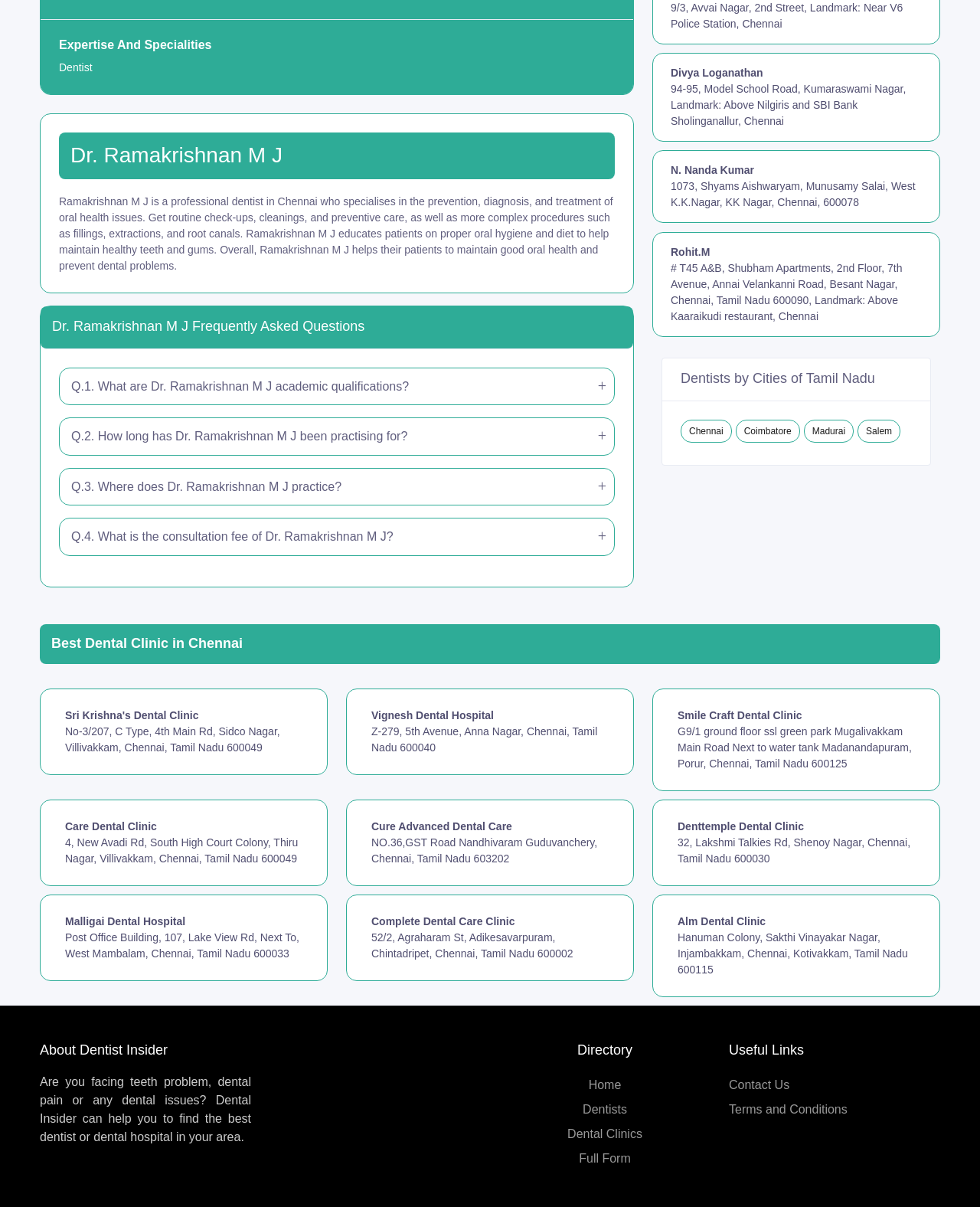Please determine the bounding box coordinates for the element with the description: "Contact Us".

[0.744, 0.894, 0.806, 0.904]